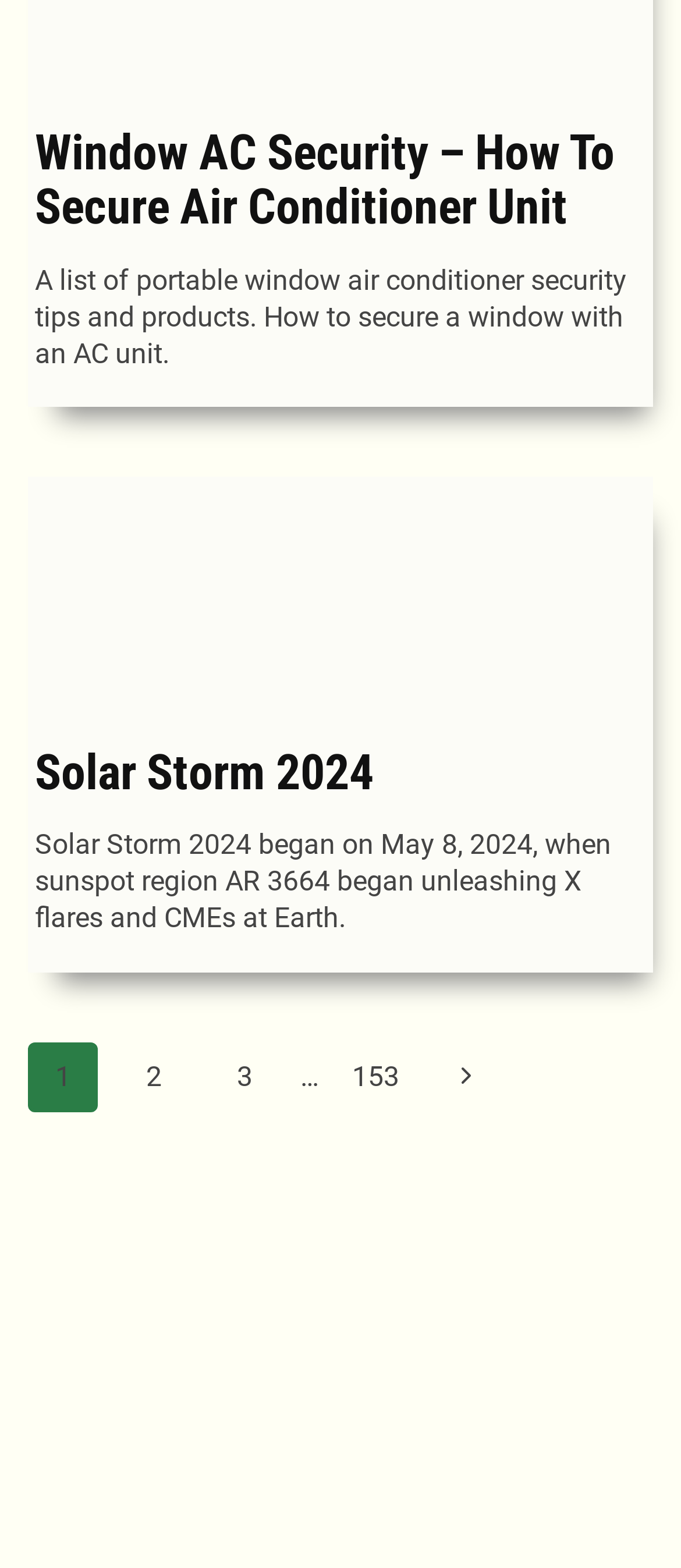What type of content is presented in the second article?
Utilize the image to construct a detailed and well-explained answer.

The second article on the webpage has a heading 'Solar Storm 2024' and a brief description of the event, including the date it began and its effects. This suggests that the content presented in the second article is a news or event report.